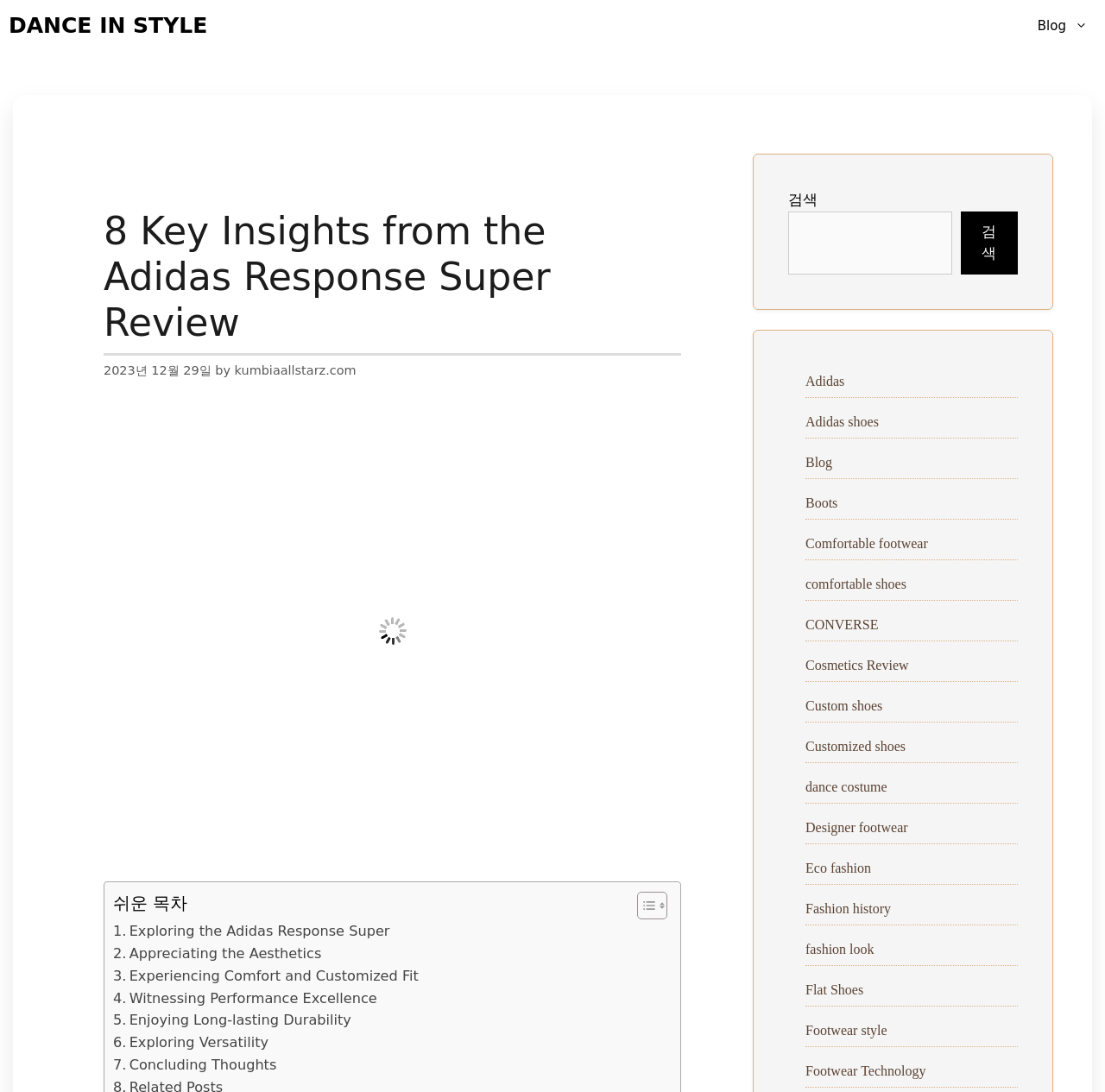Determine the bounding box for the UI element that matches this description: "Eco fashion".

[0.729, 0.788, 0.788, 0.801]